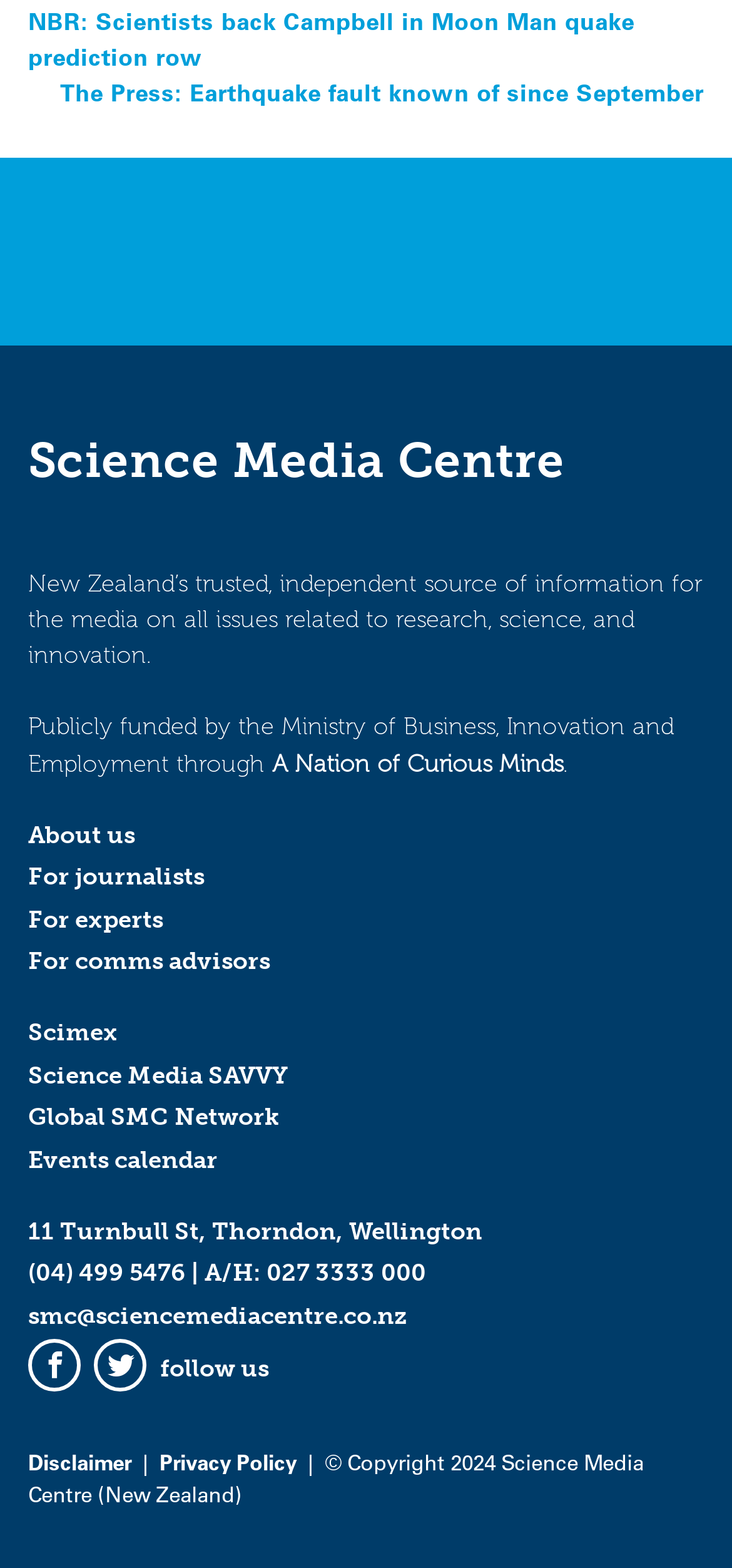Please respond to the question using a single word or phrase:
What is the address of the organization?

11 Turnbull St, Thorndon, Wellington